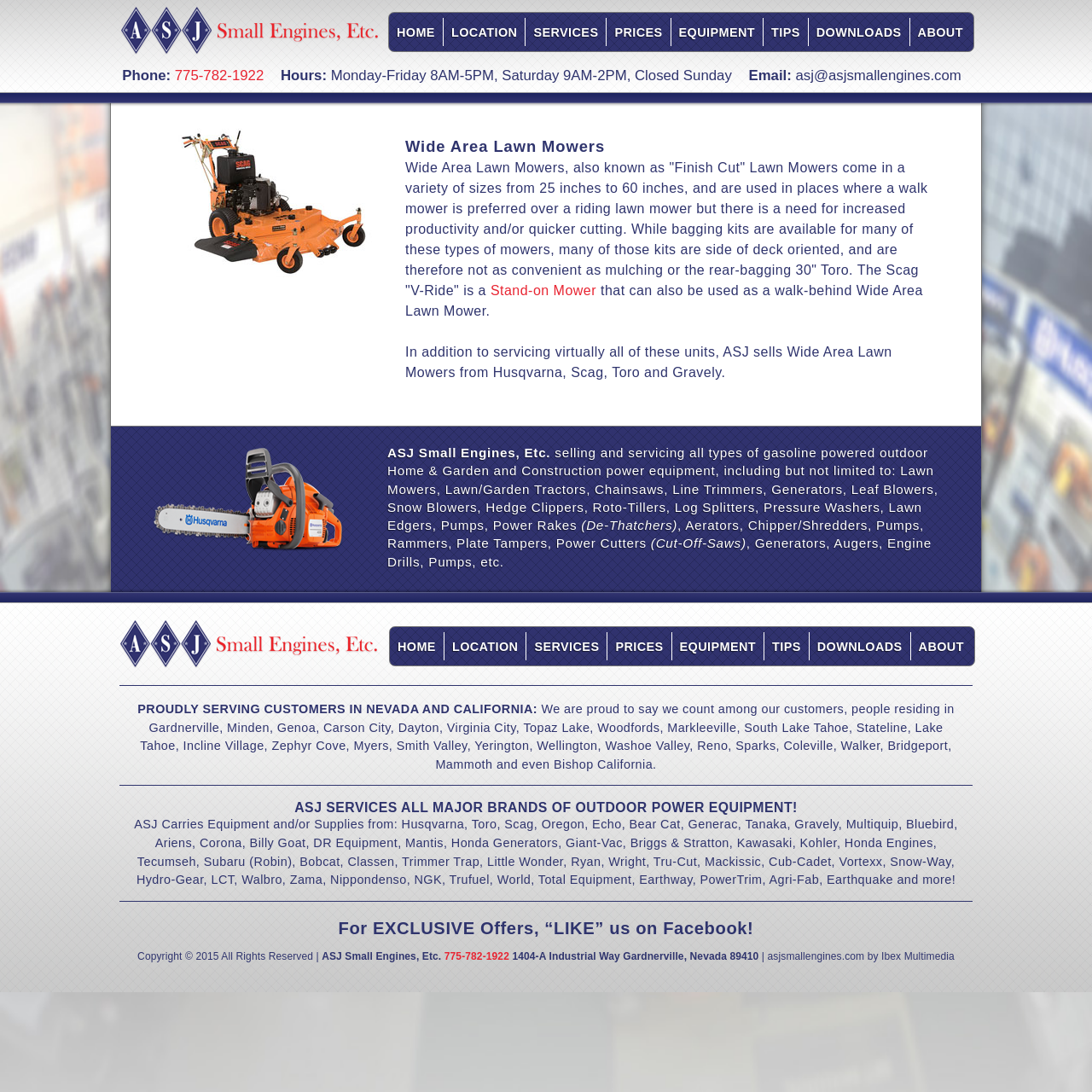Identify and provide the bounding box coordinates of the UI element described: "Home". The coordinates should be formatted as [left, top, right, bottom], with each number being a float between 0 and 1.

[0.357, 0.574, 0.406, 0.612]